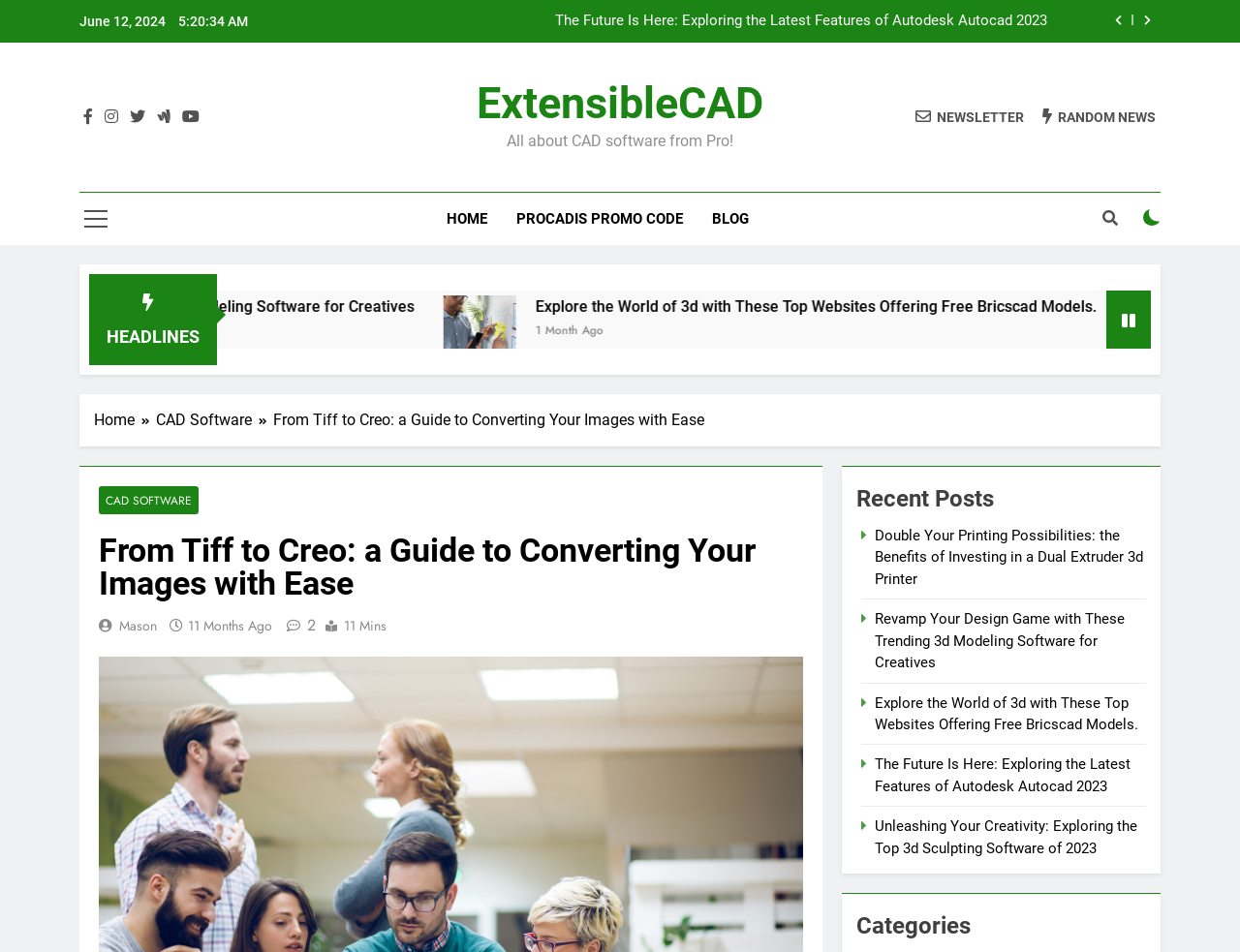Please determine the bounding box coordinates of the section I need to click to accomplish this instruction: "Explore the world of 3D with free Bricscad models".

[0.208, 0.31, 0.267, 0.387]